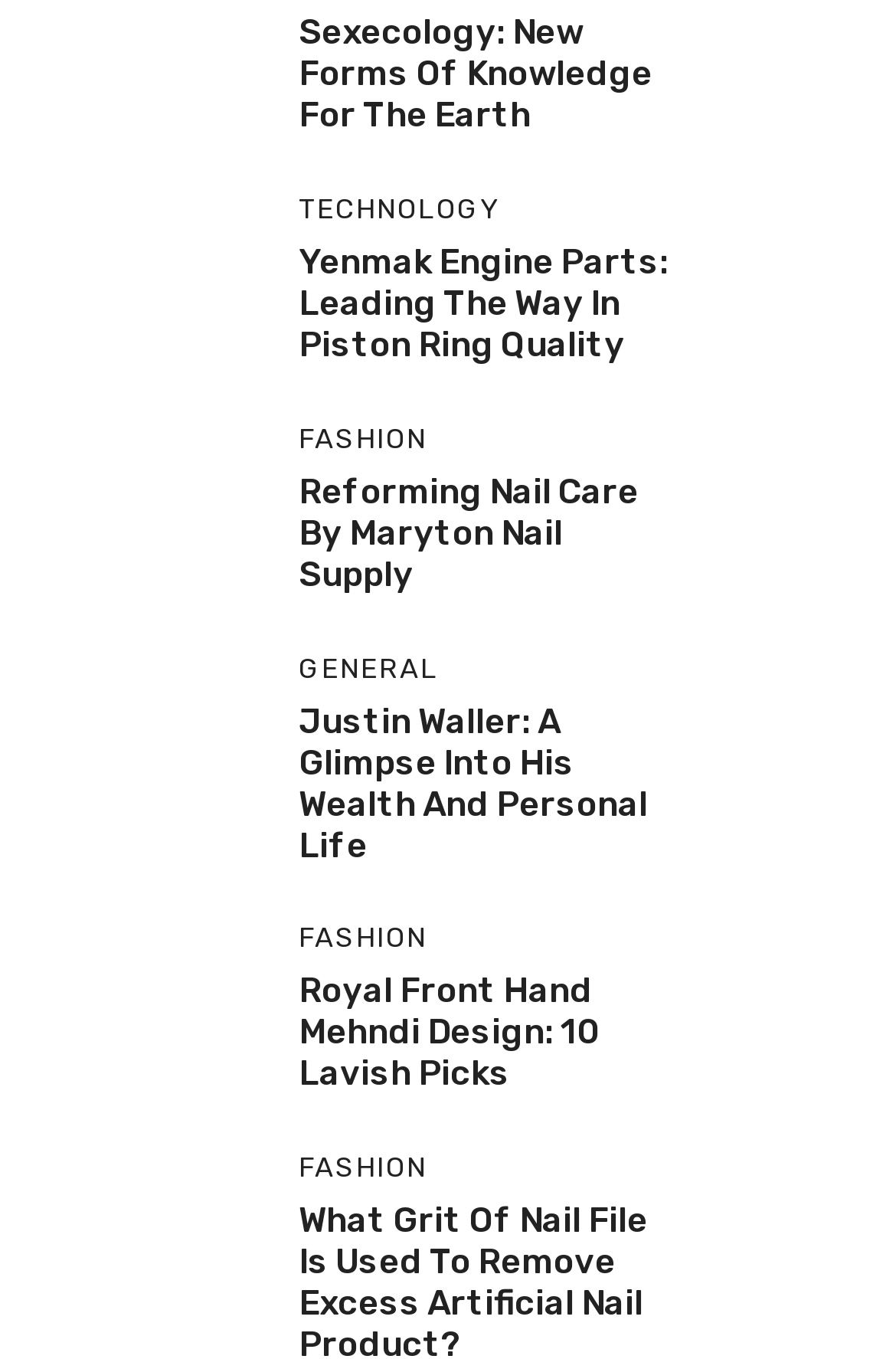How many images are on this webpage?
Your answer should be a single word or phrase derived from the screenshot.

6